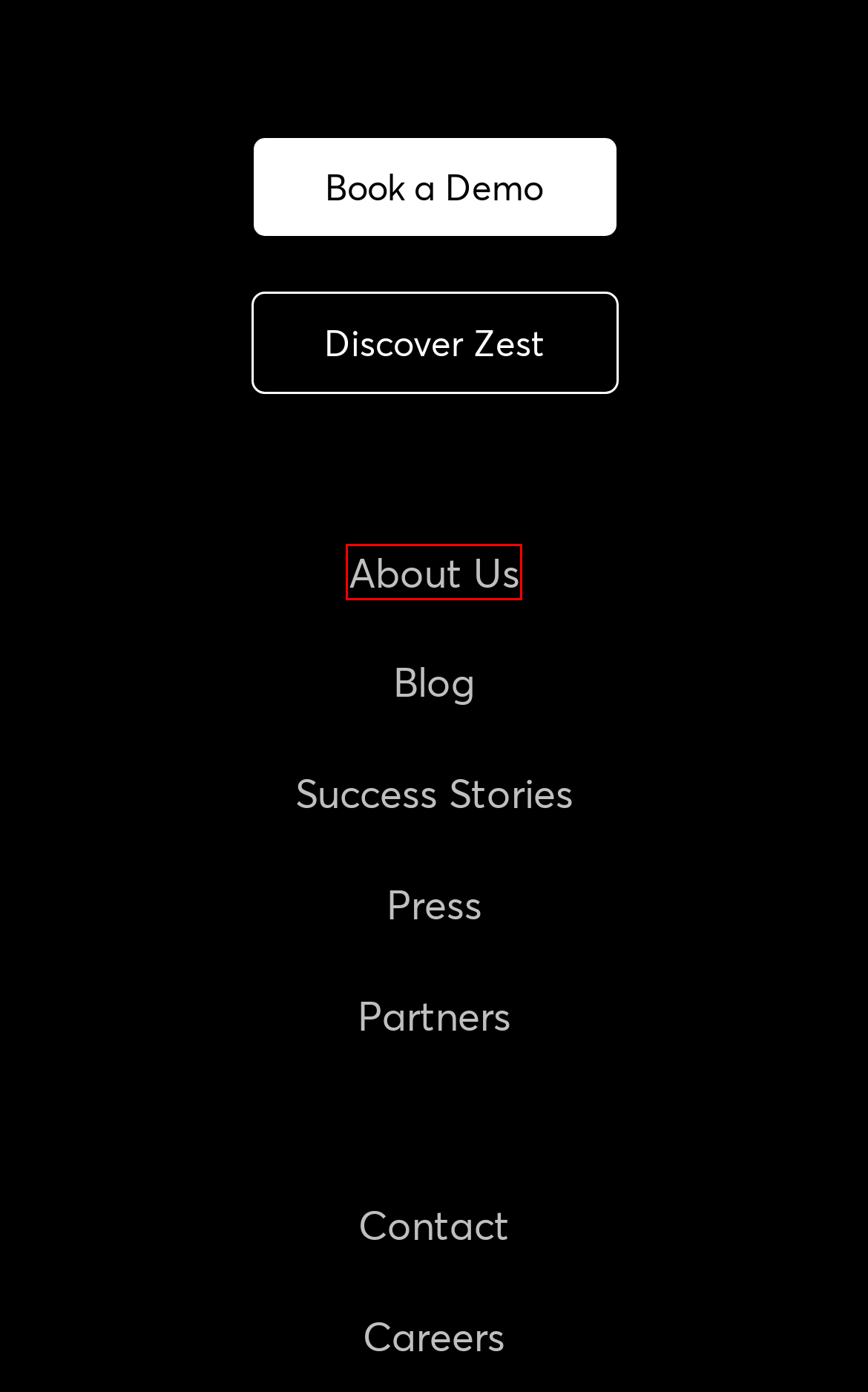You have a screenshot of a webpage with a red bounding box around an element. Identify the webpage description that best fits the new page that appears after clicking the selected element in the red bounding box. Here are the candidates:
A. Contact Zest | Zest
B. Terms of Use | Zest
C. Success Stories | Zest
D. About Zest | Zest
E. Accueil AXA - Assurances pour les Particuliers et les Professionnels
F. Zest Blog - Discover, Educate and Master Employee Engagement | Zest
G. Careers | Zest
H. Book a Demo | Zest

D